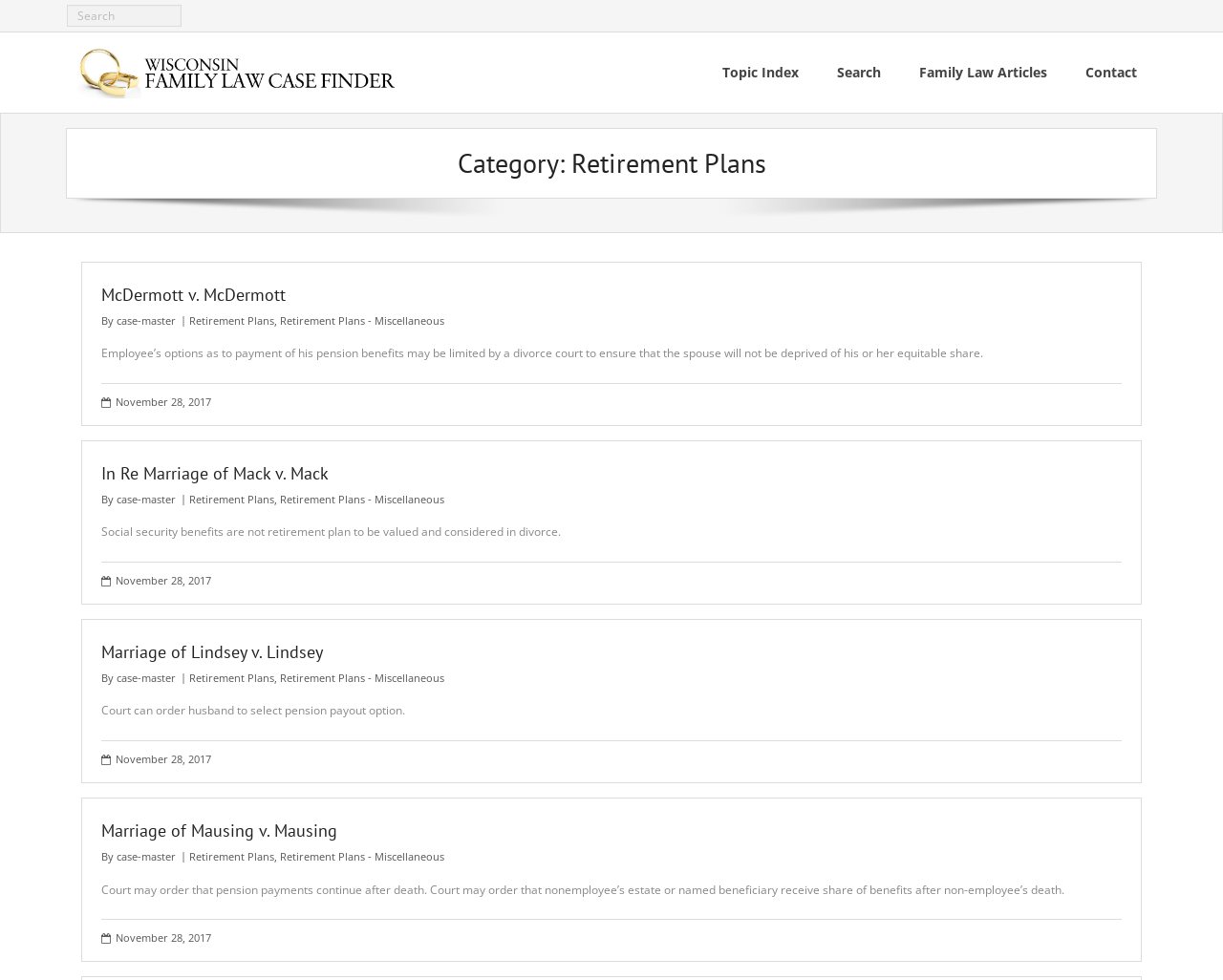How many articles are on this webpage?
Use the information from the image to give a detailed answer to the question.

I counted the number of article elements on the webpage, which are [64], [65], [66], and [67]. Each of these elements contains a heading and a description, indicating that they are separate articles.